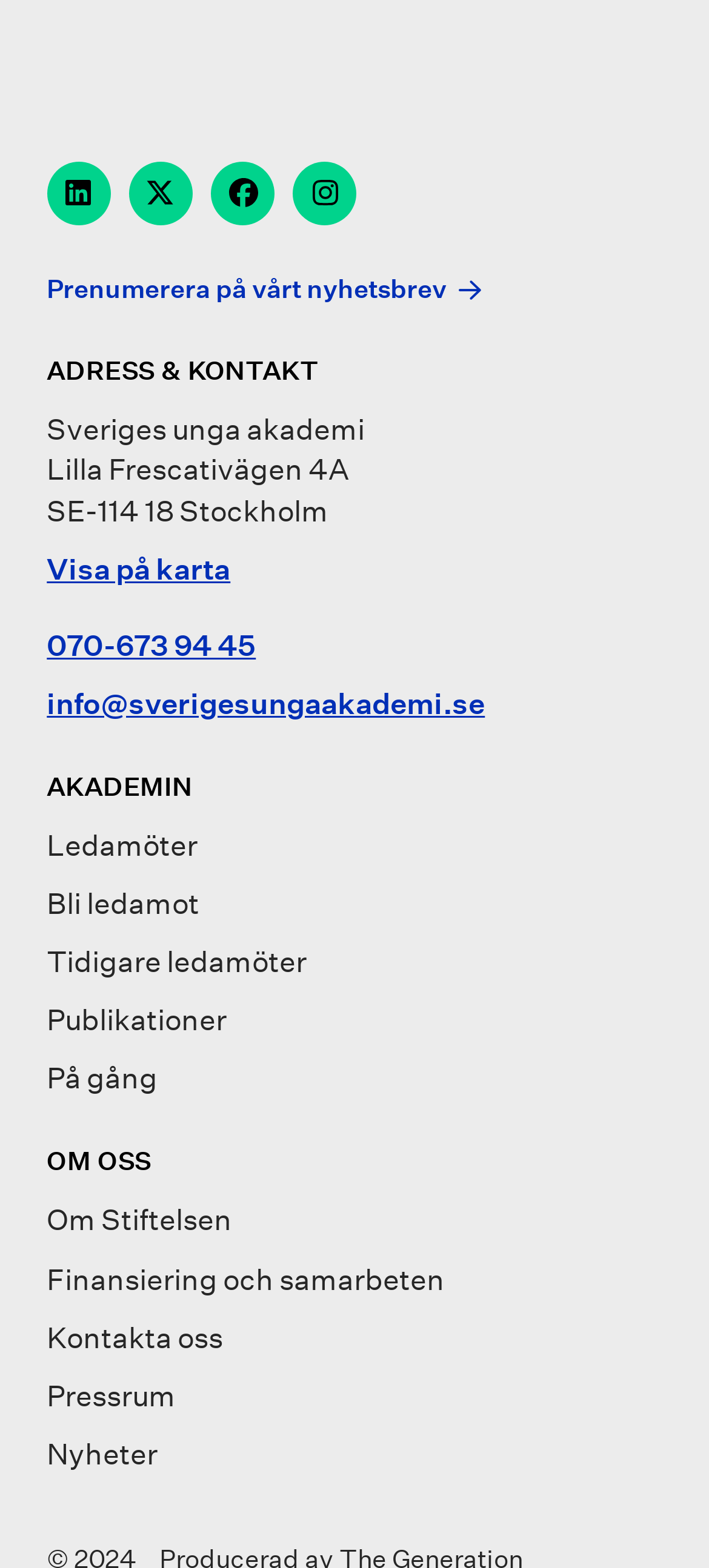Determine the bounding box coordinates for the area that should be clicked to carry out the following instruction: "Subscribe to newsletter".

[0.066, 0.174, 0.678, 0.197]